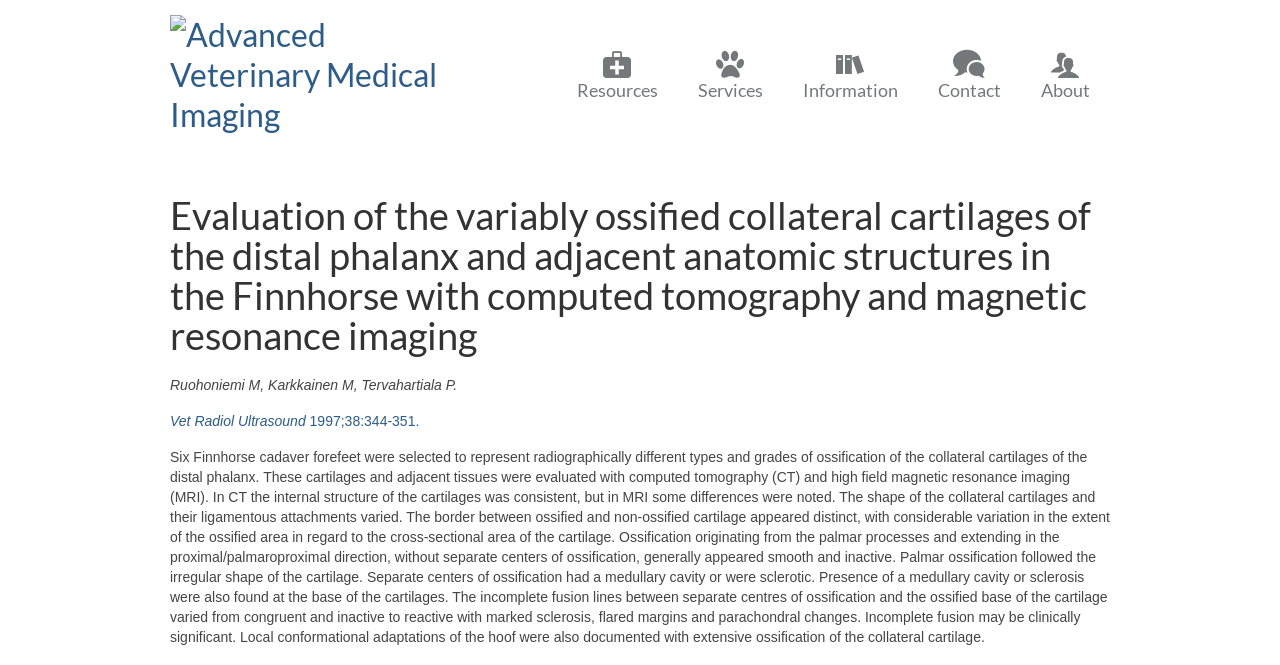What is the direction of ossification originating from the palmar processes?
Using the image, provide a concise answer in one word or a short phrase.

Proximal/palmaroproximal